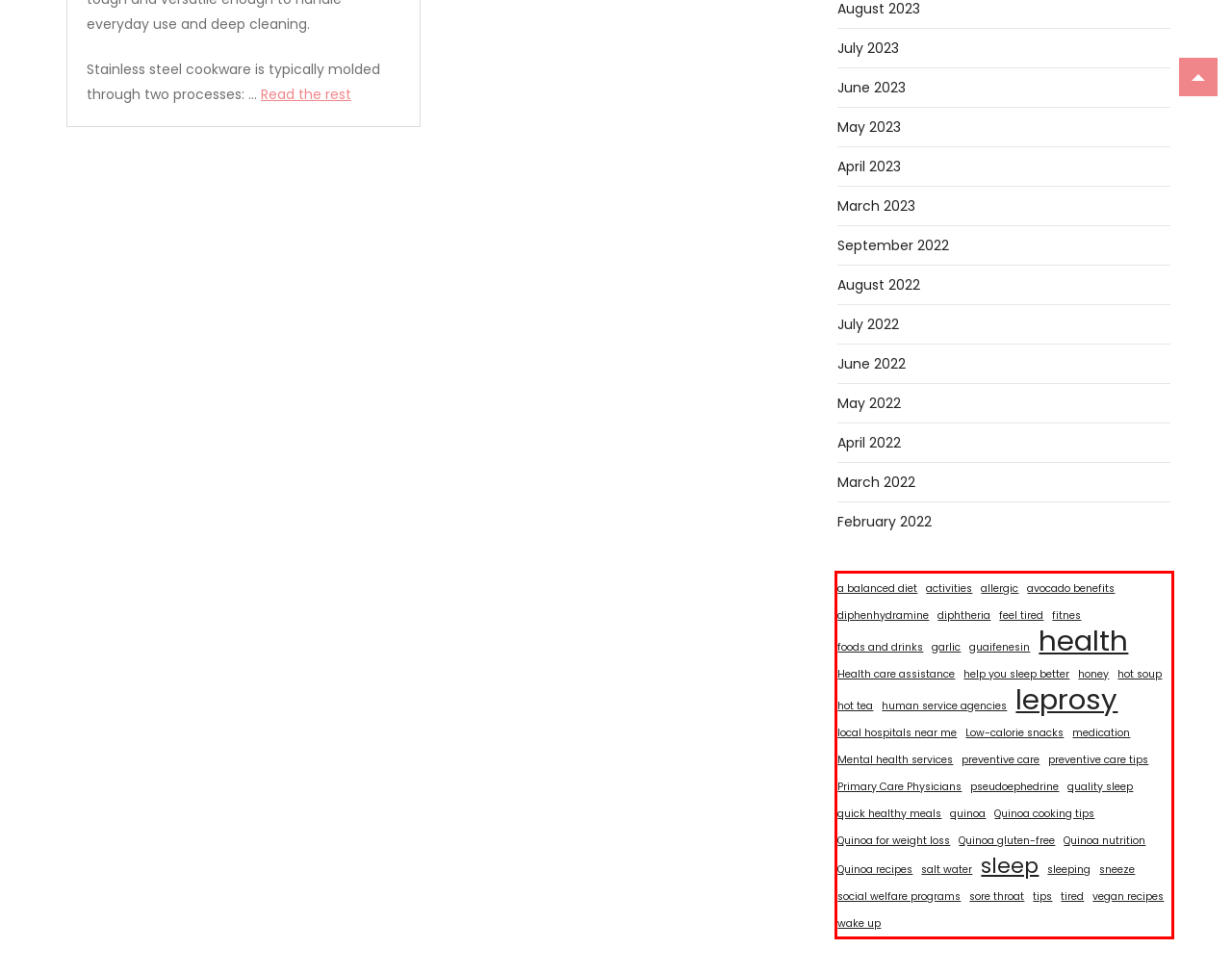Look at the screenshot of the webpage, locate the red rectangle bounding box, and generate the text content that it contains.

a balanced diet activities allergic avocado benefits diphenhydramine diphtheria feel tired fitnes foods and drinks garlic guaifenesin health Health care assistance help you sleep better honey hot soup hot tea human service agencies leprosy local hospitals near me Low-calorie snacks medication Mental health services preventive care preventive care tips Primary Care Physicians pseudoephedrine quality sleep quick healthy meals quinoa Quinoa cooking tips Quinoa for weight loss Quinoa gluten-free Quinoa nutrition Quinoa recipes salt water sleep sleeping sneeze social welfare programs sore throat tips tired vegan recipes wake up